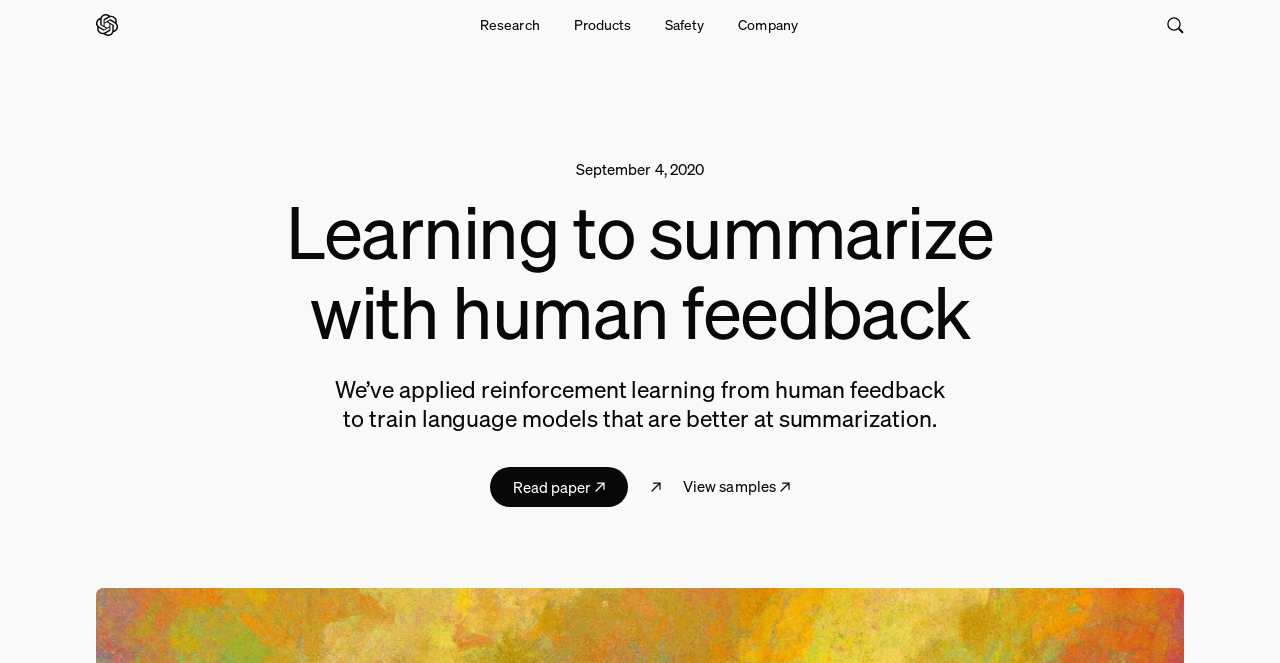Based on the image, provide a detailed response to the question:
What is the date of the article?

I found the date of the article by looking at the static text element located at [0.45, 0.24, 0.55, 0.27] which says 'September 4, 2020'.